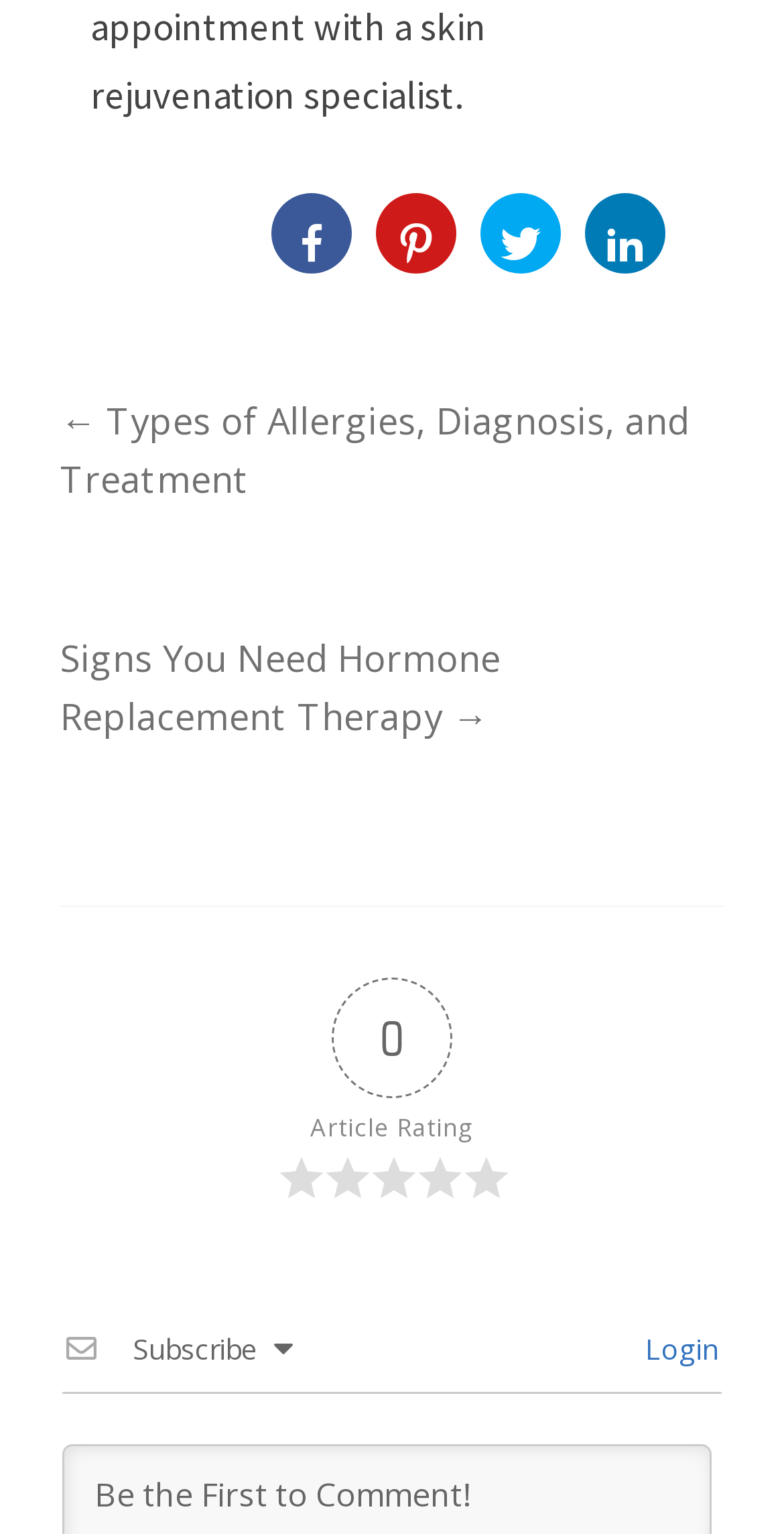Pinpoint the bounding box coordinates for the area that should be clicked to perform the following instruction: "View 이메일 마케팅".

None